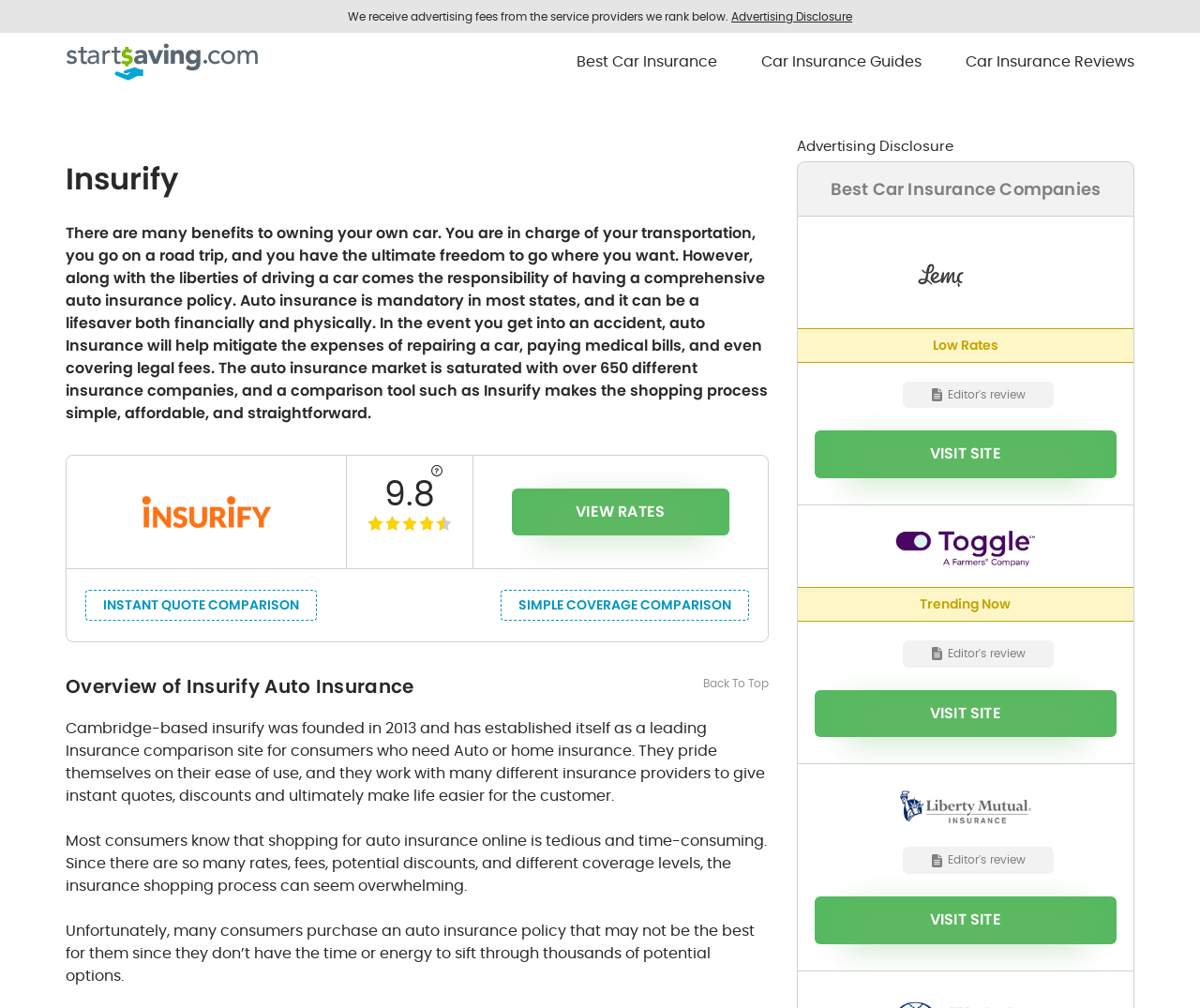Show the bounding box coordinates of the element that should be clicked to complete the task: "Get an 'INSTANT QUOTE COMPARISON'".

[0.426, 0.484, 0.608, 0.531]